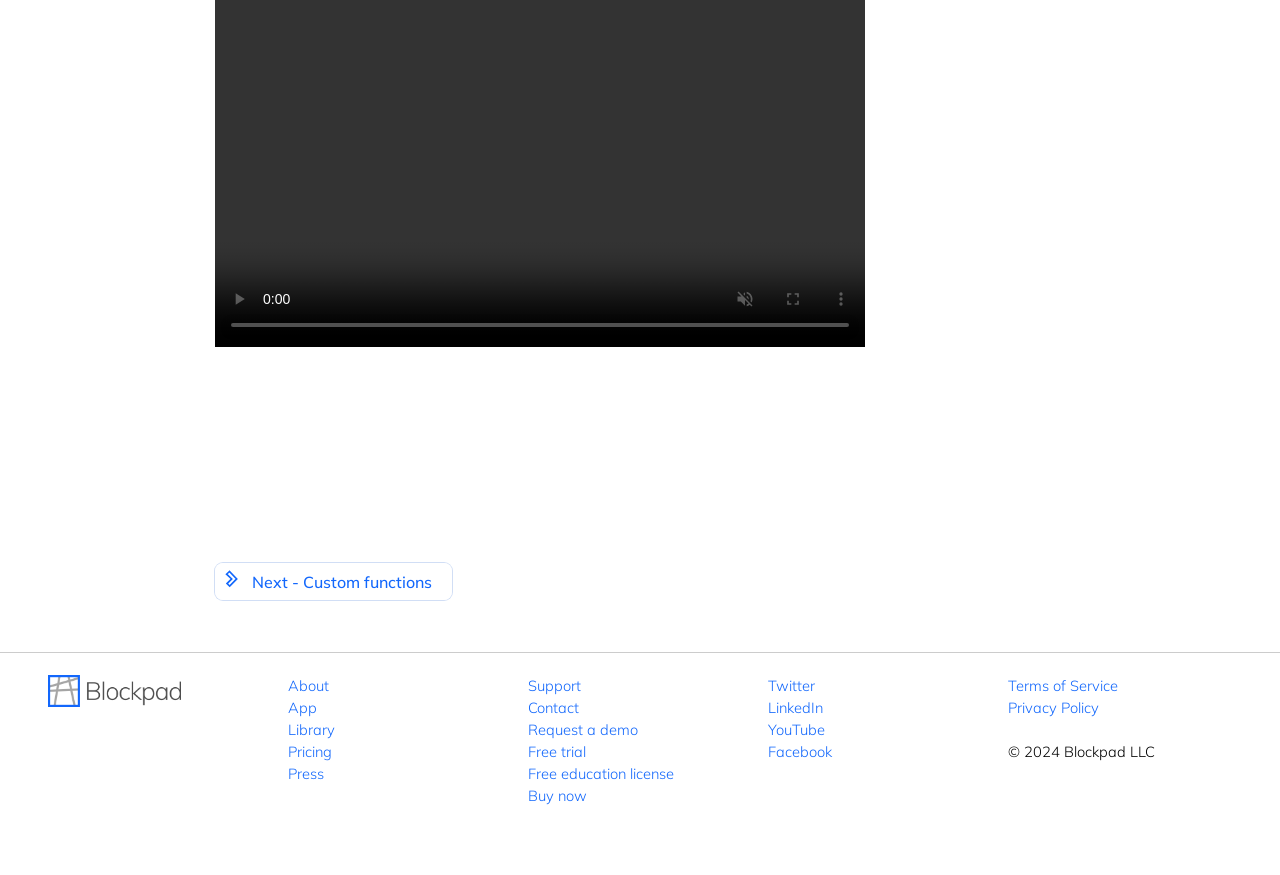Provide your answer to the question using just one word or phrase: What is the purpose of the slider?

Video time scrubber